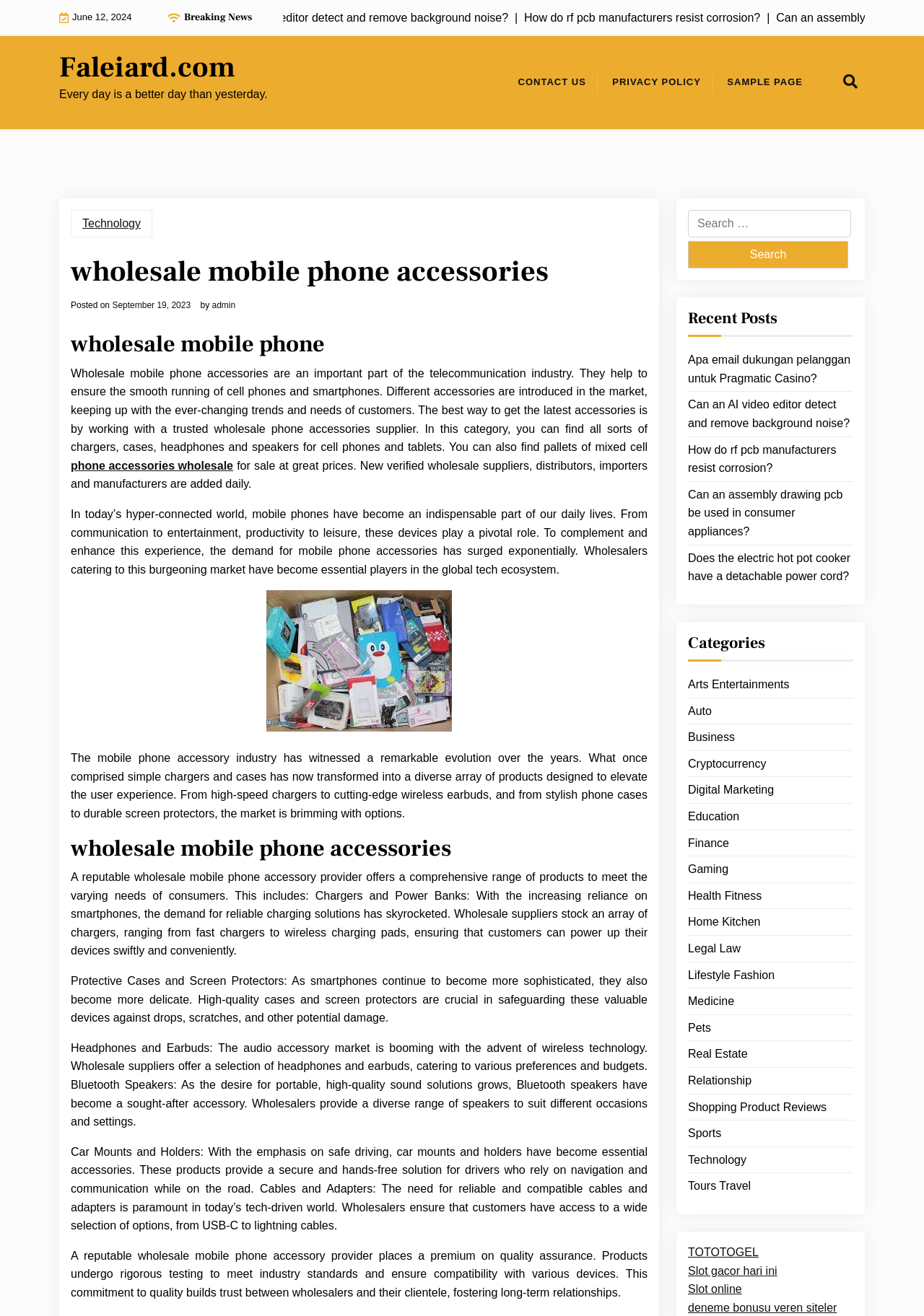Use a single word or phrase to answer the question:
What is the role of wholesale suppliers in the mobile phone accessory industry?

meeting varying needs of consumers